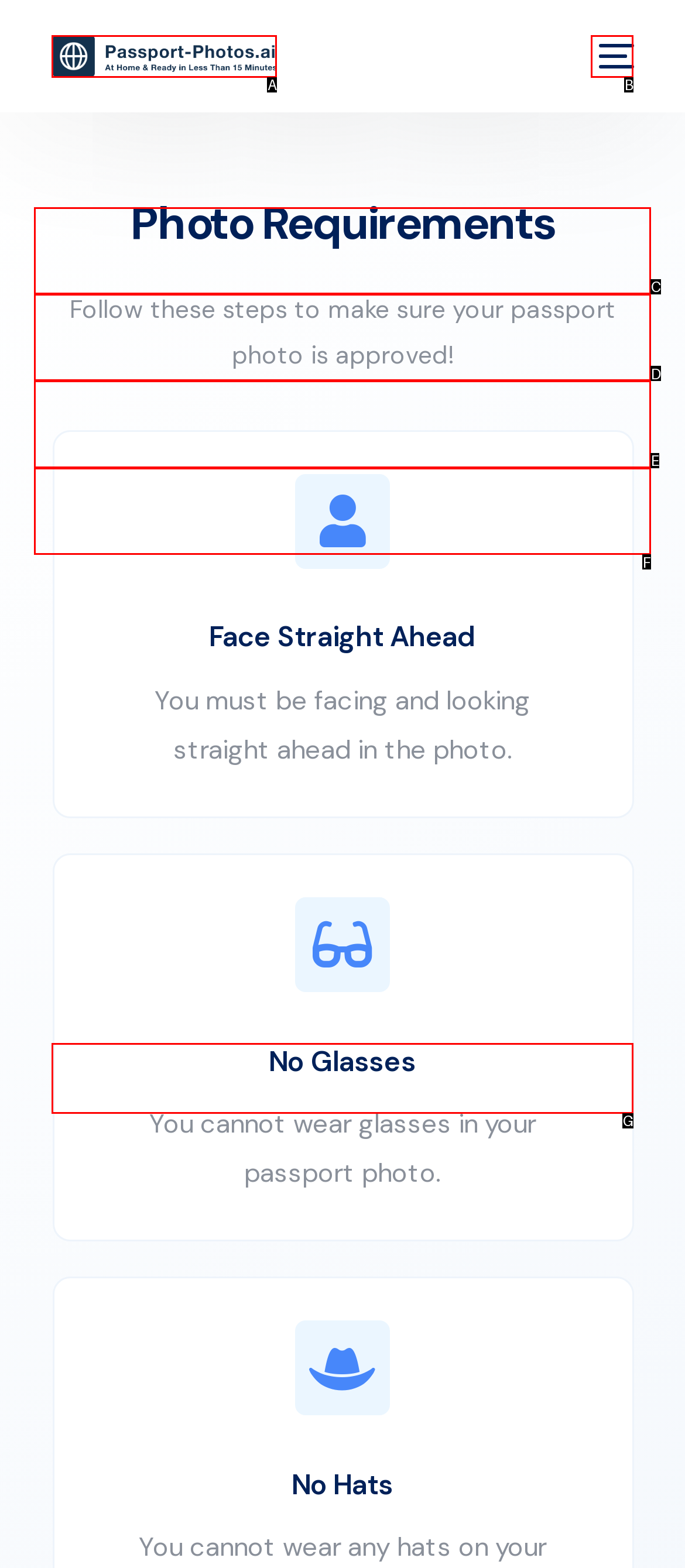Identify the letter that best matches this UI element description: Example Photos
Answer with the letter from the given options.

E